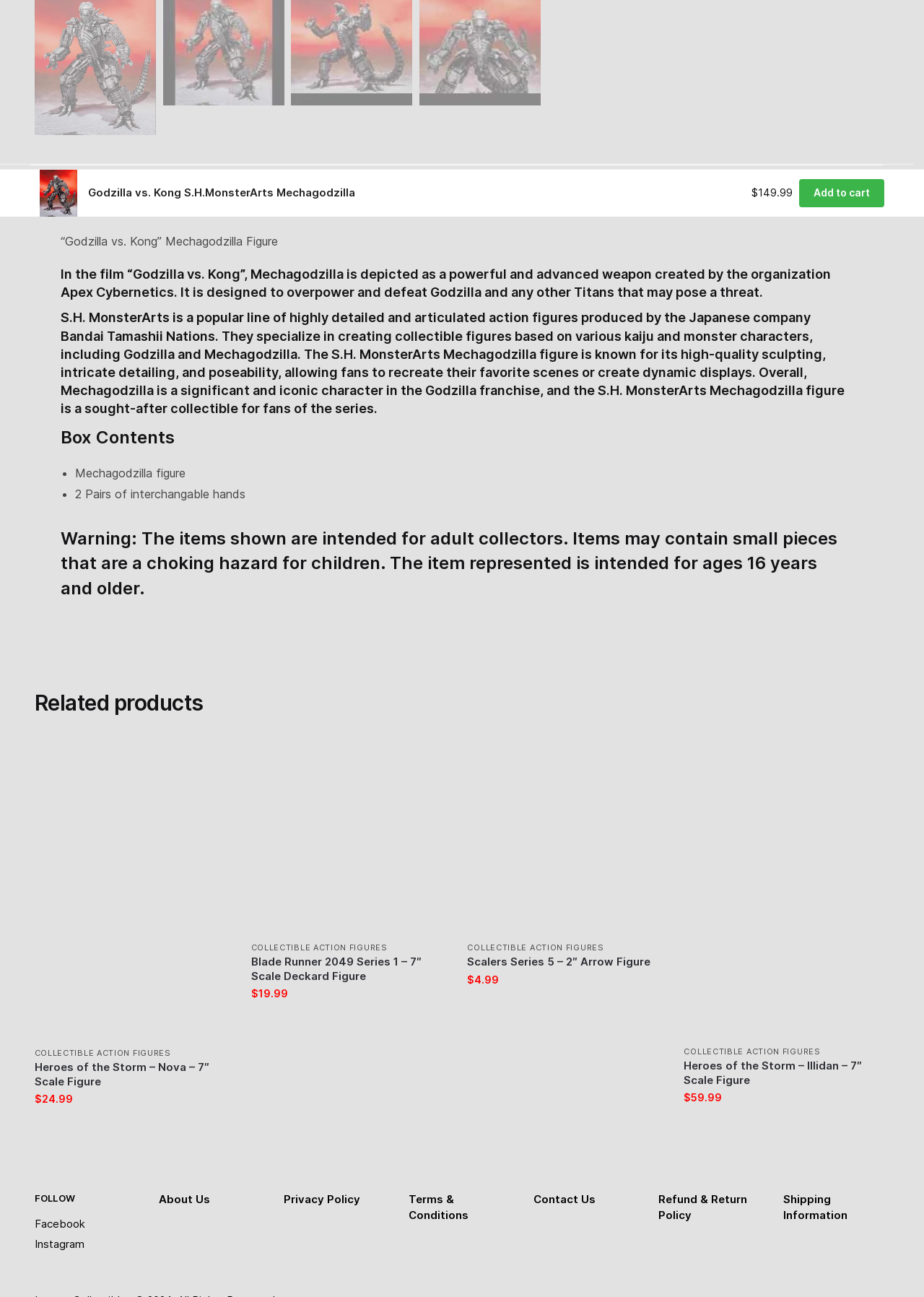What is the scale of the Heroes of the Storm – Nova – 7″ Scale Figure?
Refer to the image and provide a one-word or short phrase answer.

7 inches